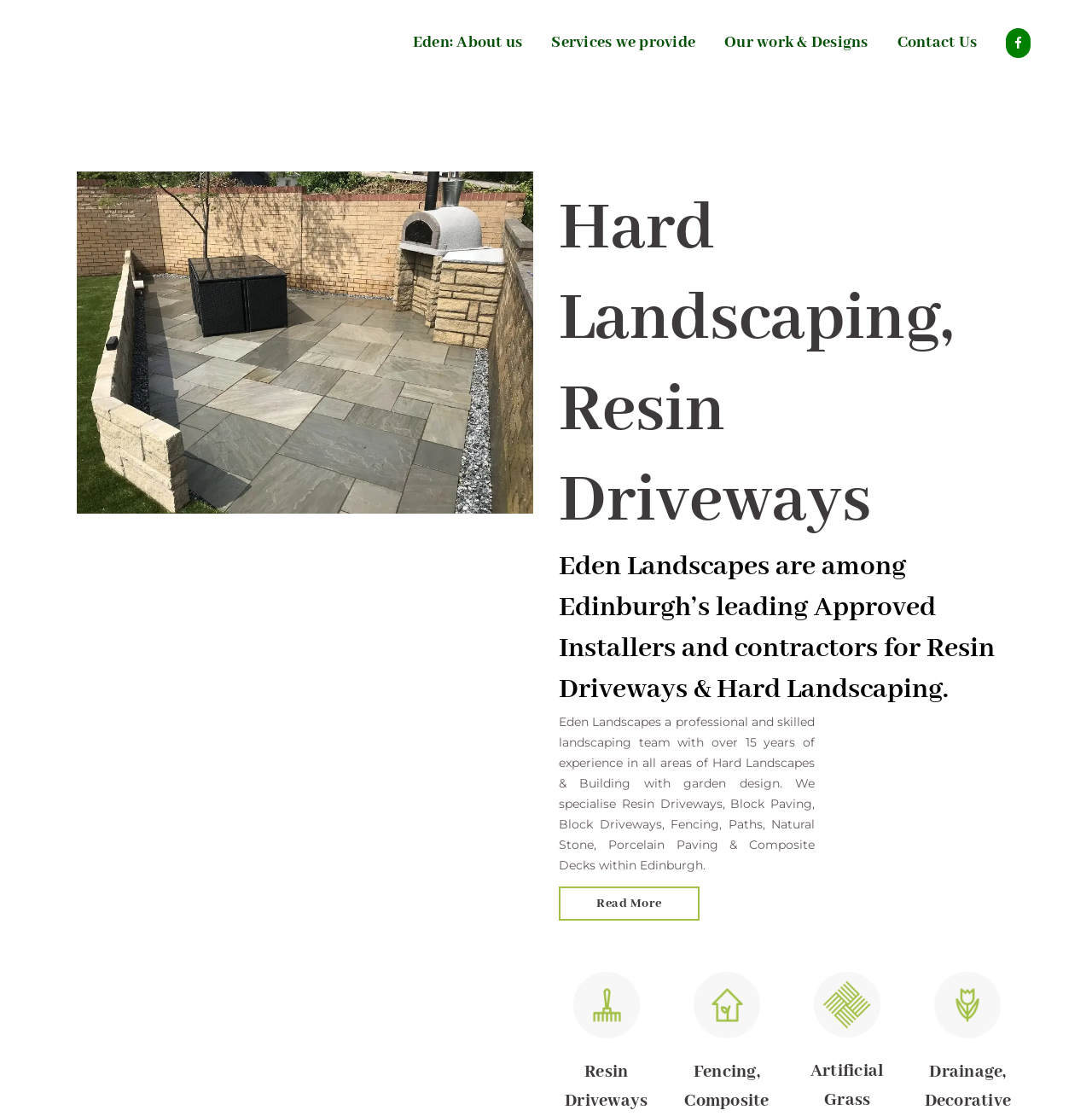Extract the top-level heading from the webpage and provide its text.

Hard Landscaping, Resin Driveways